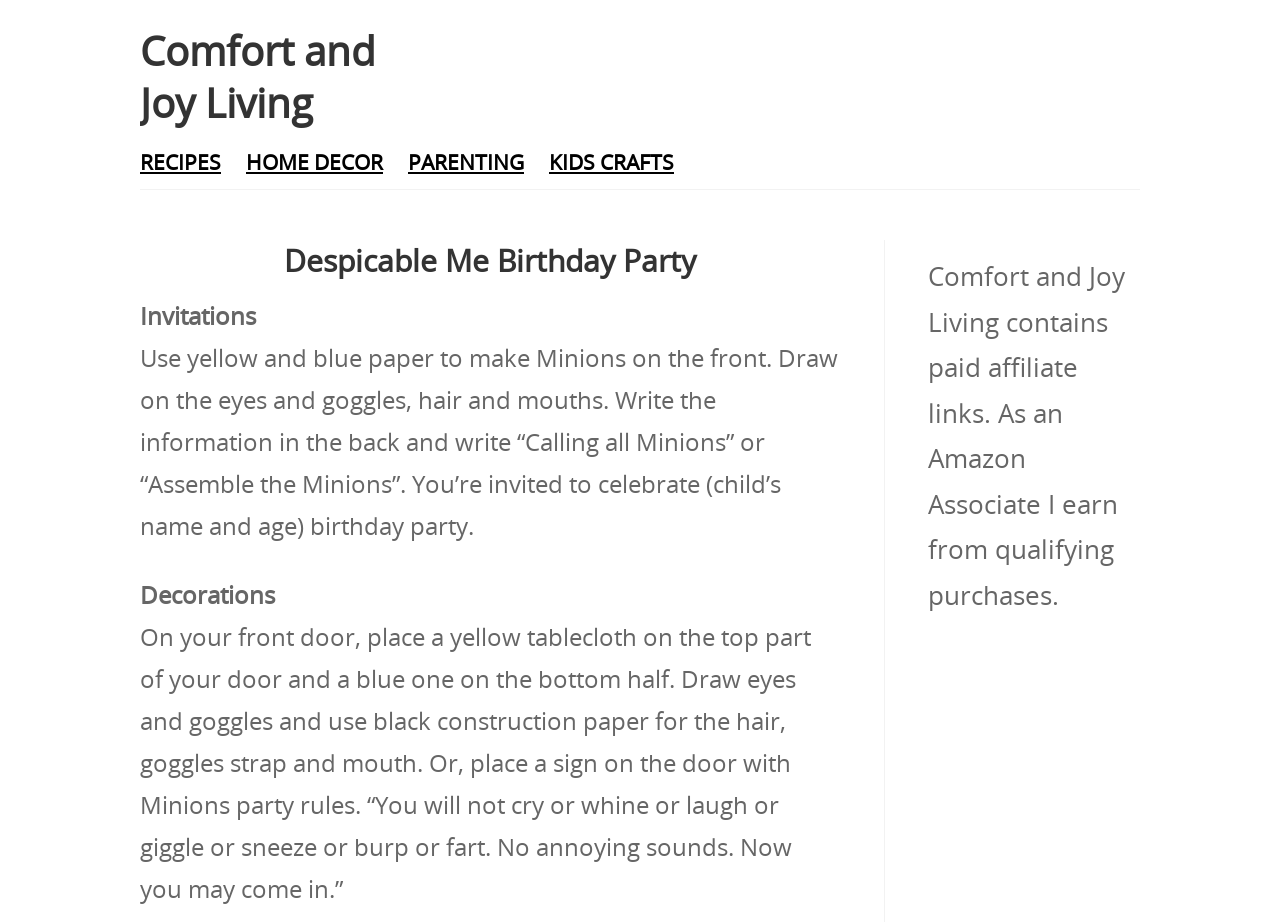Identify the primary heading of the webpage and provide its text.

Despicable Me Birthday Party
